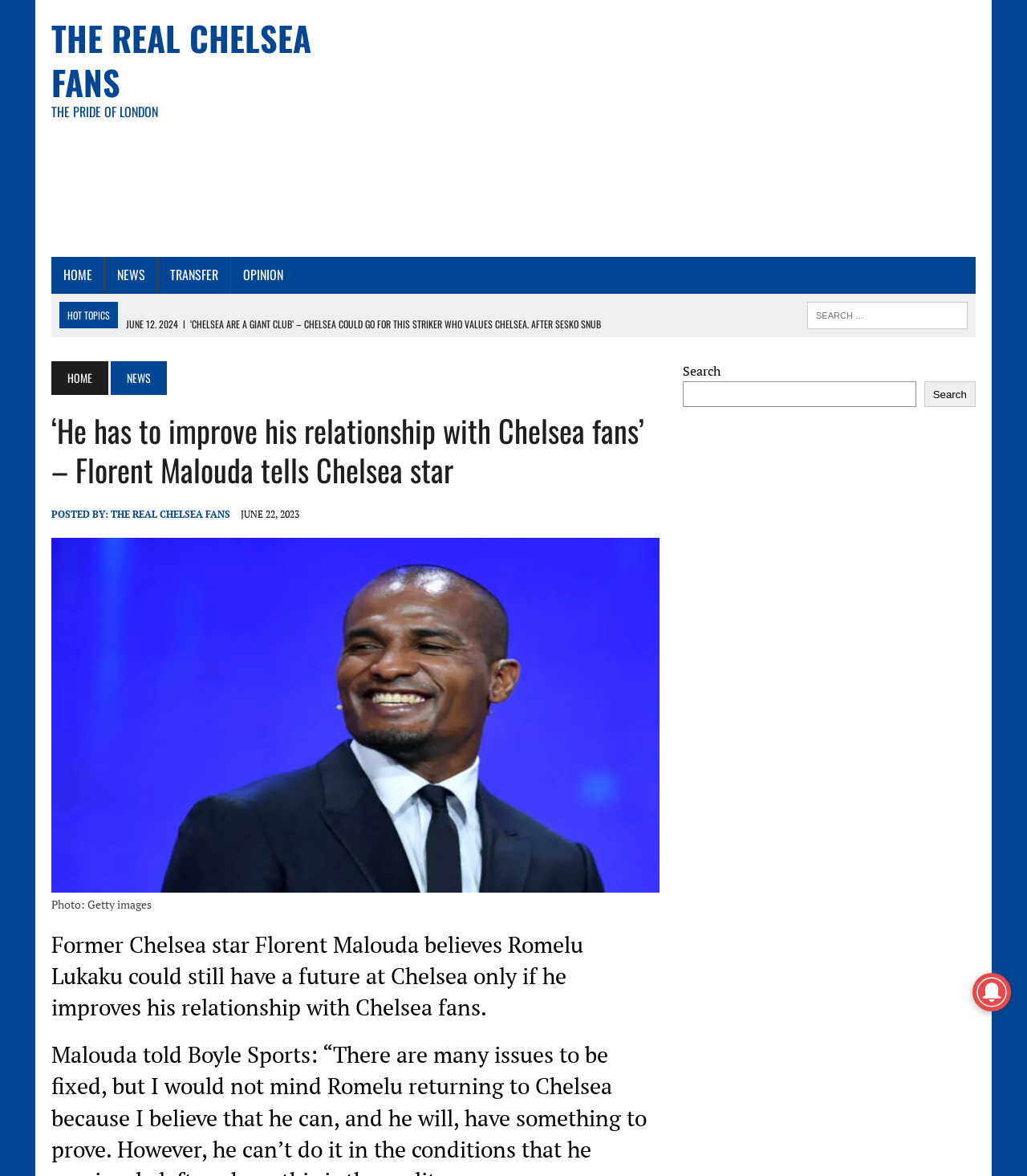What is the source of the image?
Based on the image, respond with a single word or phrase.

Getty images